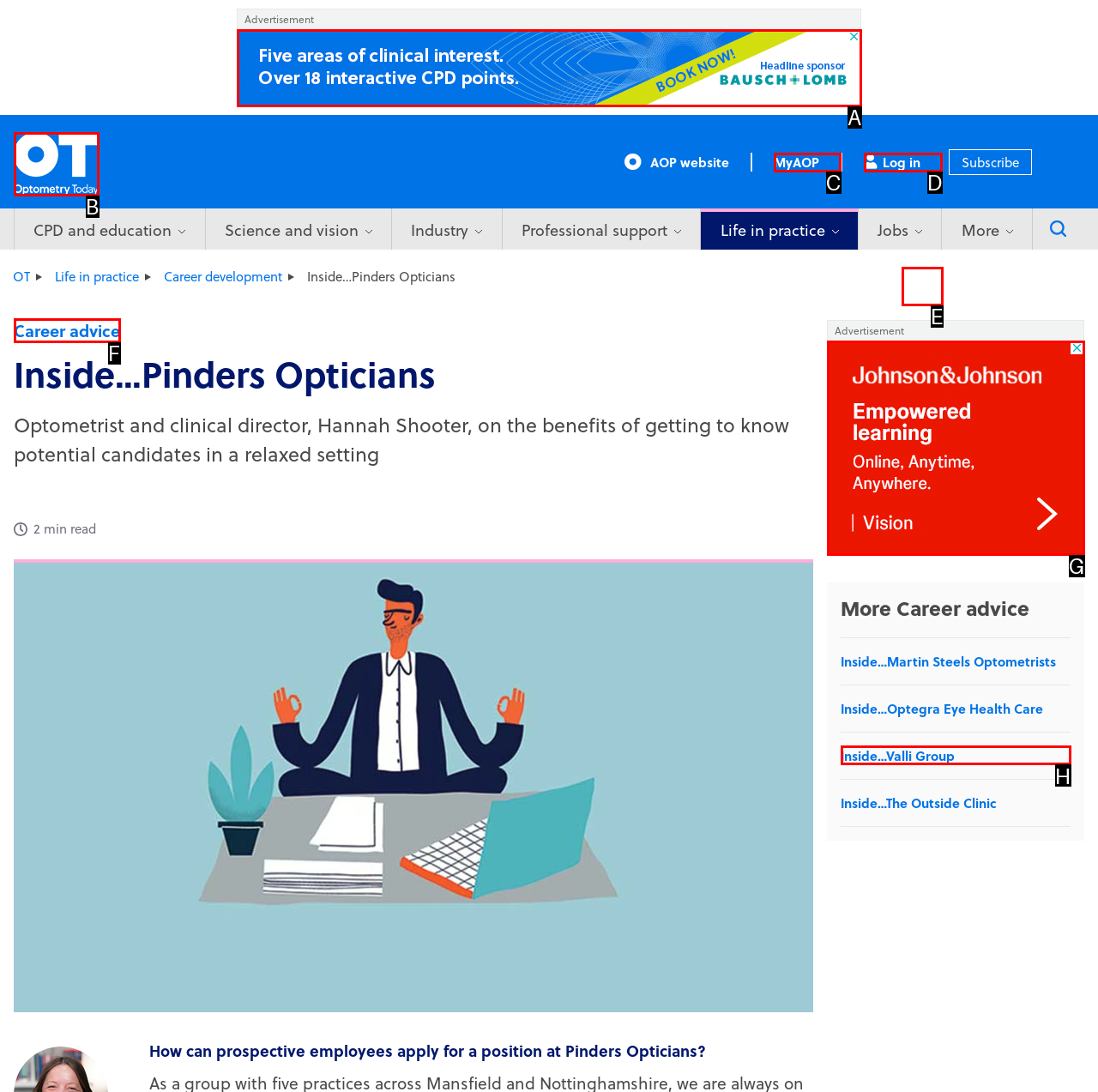With the description: Career advice, find the option that corresponds most closely and answer with its letter directly.

F